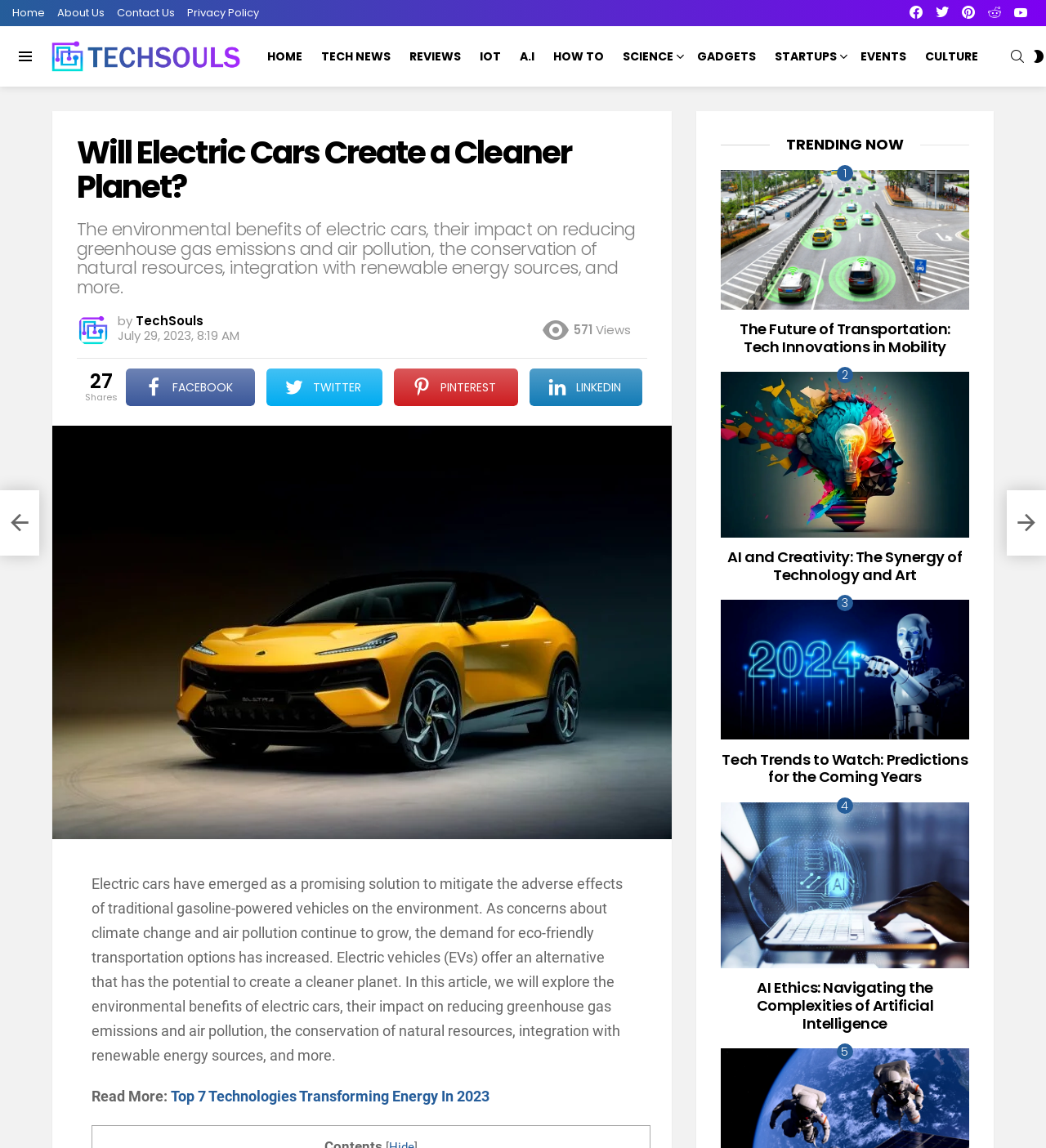Answer the question below in one word or phrase:
What is the topic of the main article?

Electric cars